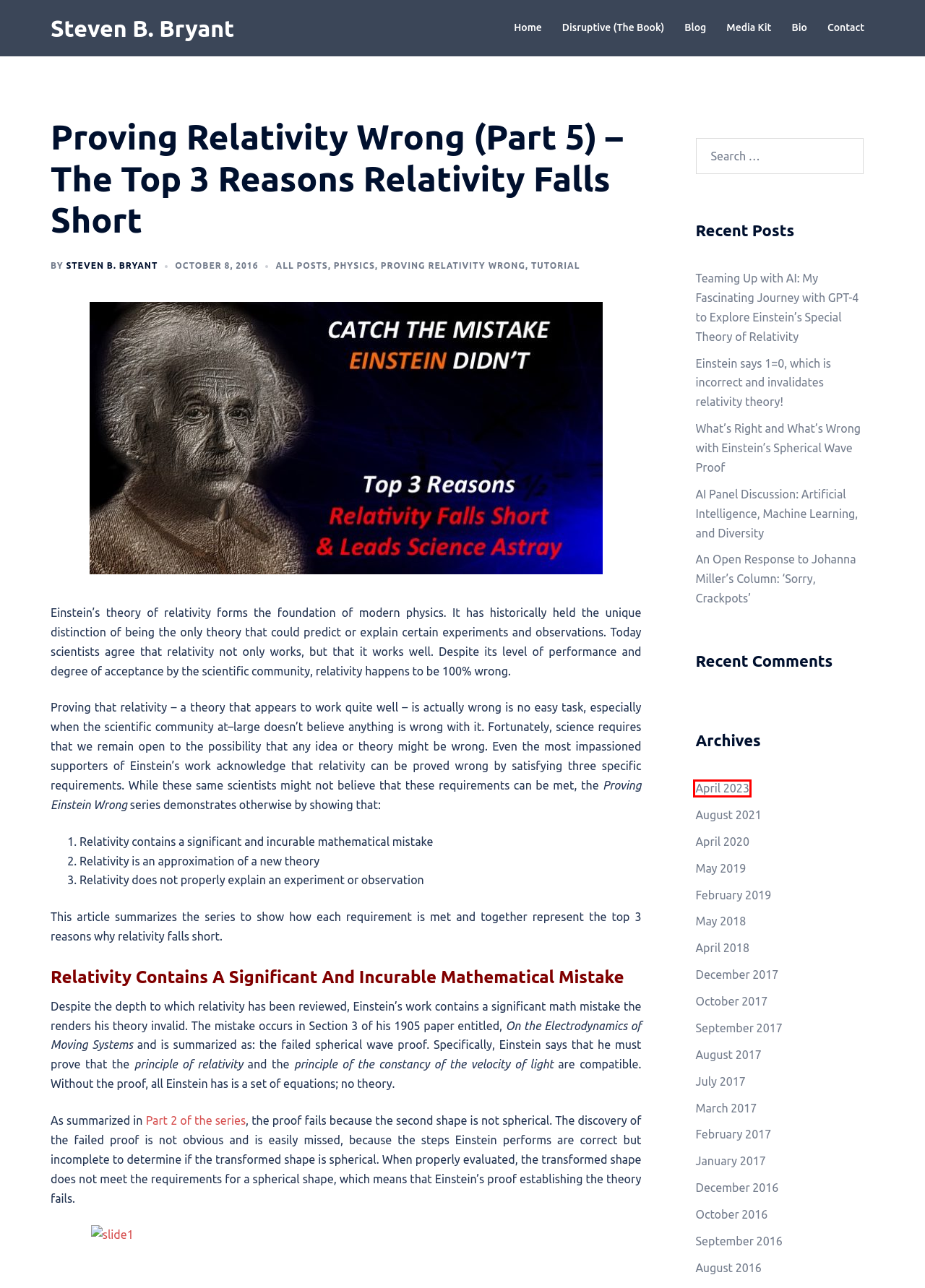You are presented with a screenshot of a webpage containing a red bounding box around an element. Determine which webpage description best describes the new webpage after clicking on the highlighted element. Here are the candidates:
A. Proving Relativity Wrong – Steven B. Bryant
B. Proving Relativity Wrong (Part 2) – The Math Mistake That Makes Relativity Wrong – Steven B. Bryant
C. Tutorial – Steven B. Bryant
D. August 2017 – Steven B. Bryant
E. April 2023 – Steven B. Bryant
F. Bio – Steven B. Bryant
G. October 2016 – Steven B. Bryant
H. August 2016 – Steven B. Bryant

E